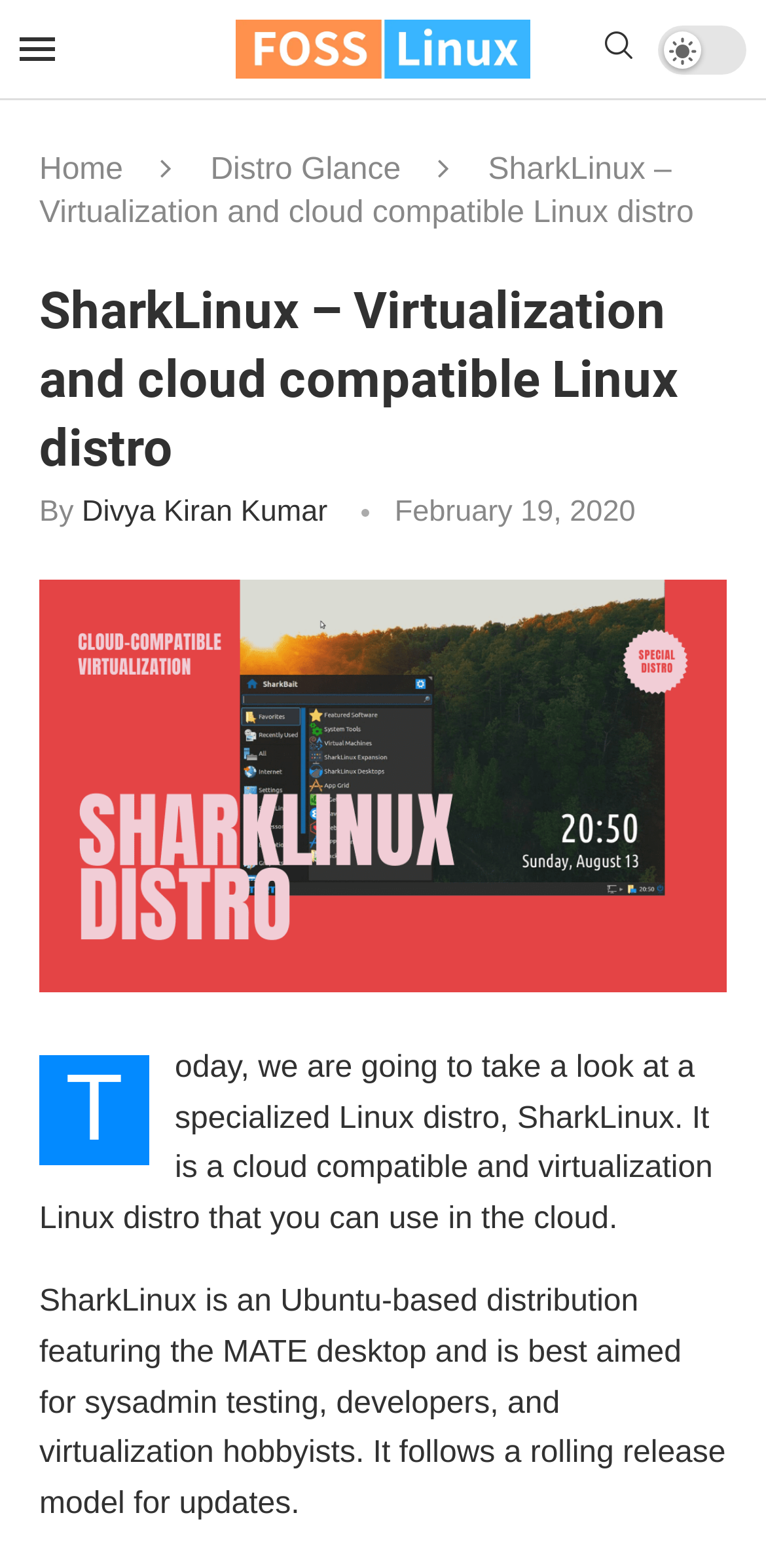Determine the heading of the webpage and extract its text content.

SharkLinux – Virtualization and cloud compatible Linux distro